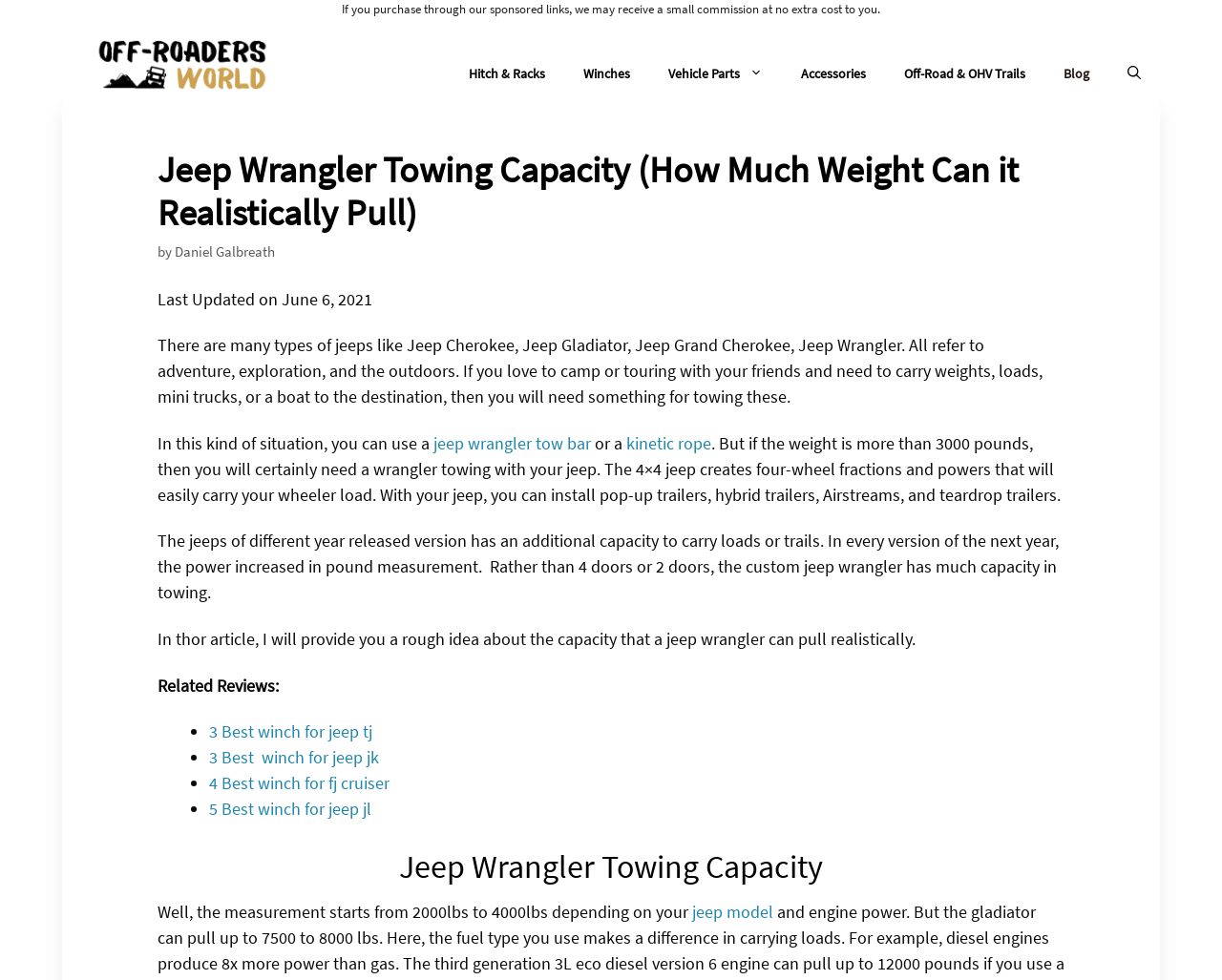Identify the bounding box for the element characterized by the following description: "Hitch & Racks".

[0.368, 0.038, 0.462, 0.111]